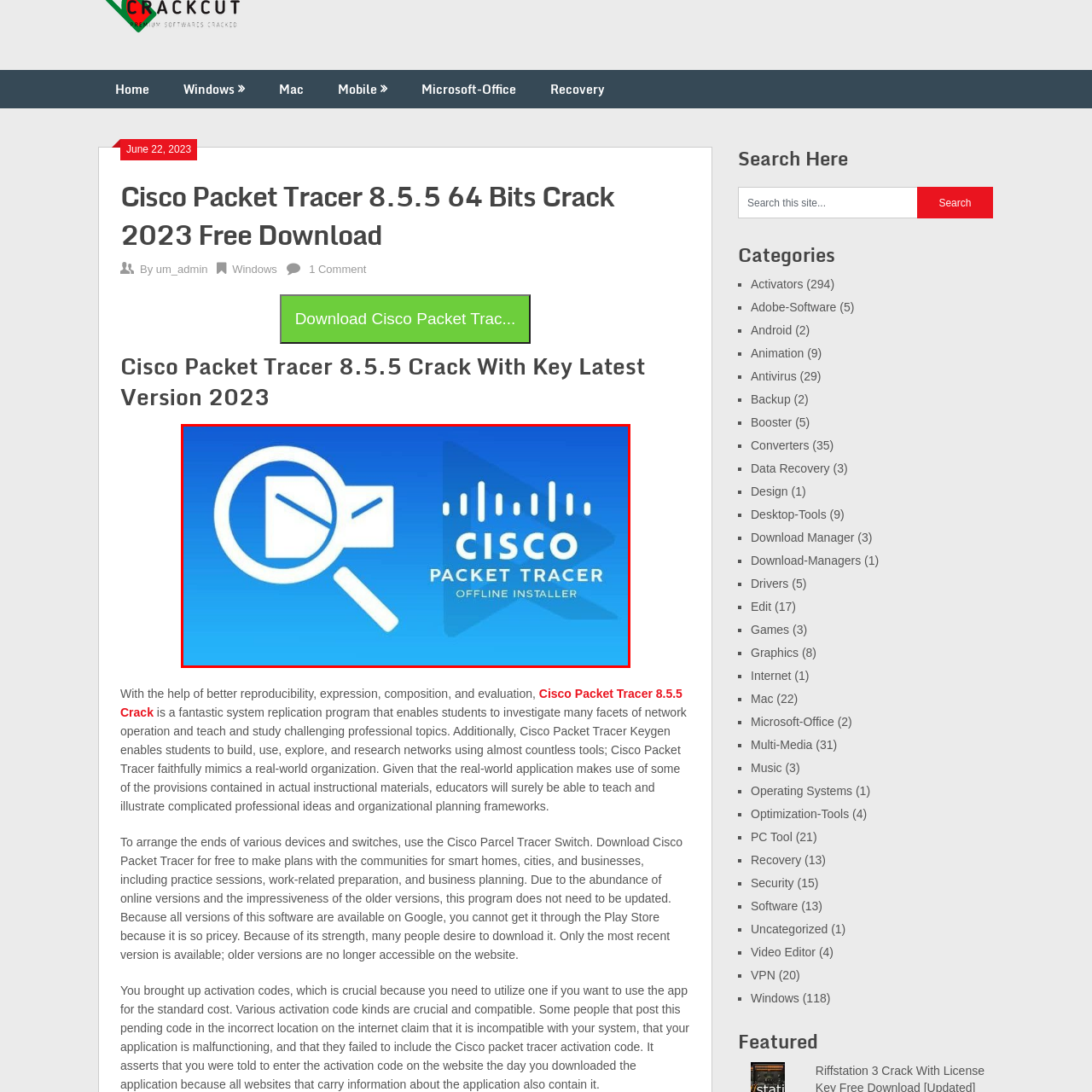Provide a comprehensive description of the image located within the red boundary.

The image showcases the official logo of Cisco Packet Tracer, featuring a prominent magnifying glass icon that symbolizes exploration and inquiry. Within the glass, there is a graphic representation of a network schematic, highlighting the tool's focus on network simulation and design. The logo is set against a gradient blue background, which conveys a sense of professionalism and technology. Below the icon, the text "CISCO PACKET TRACER" is prominently displayed, followed by "OFFLINE INSTALLER," indicating that this version of the software is available for offline use. Cisco Packet Tracer is essential for students and networking professionals, allowing them to create virtual networks and enhance their understanding of networking concepts.